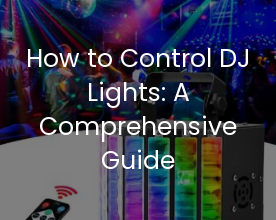What is the purpose of the lighting controller?
Please look at the screenshot and answer in one word or a short phrase.

To manage DJ lights